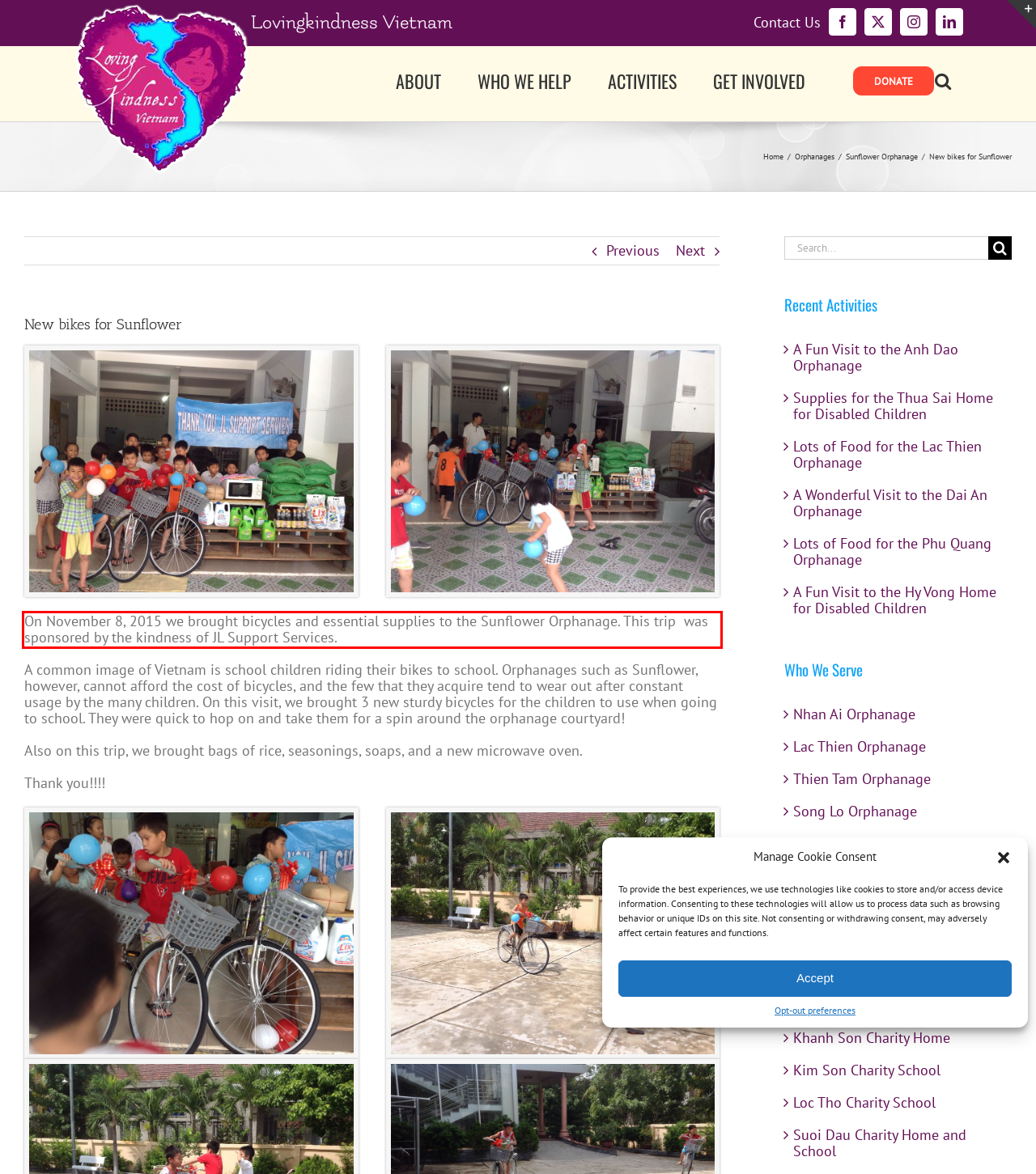Using OCR, extract the text content found within the red bounding box in the given webpage screenshot.

On November 8, 2015 we brought bicycles and essential supplies to the Sunflower Orphanage. This trip was sponsored by the kindness of JL Support Services.